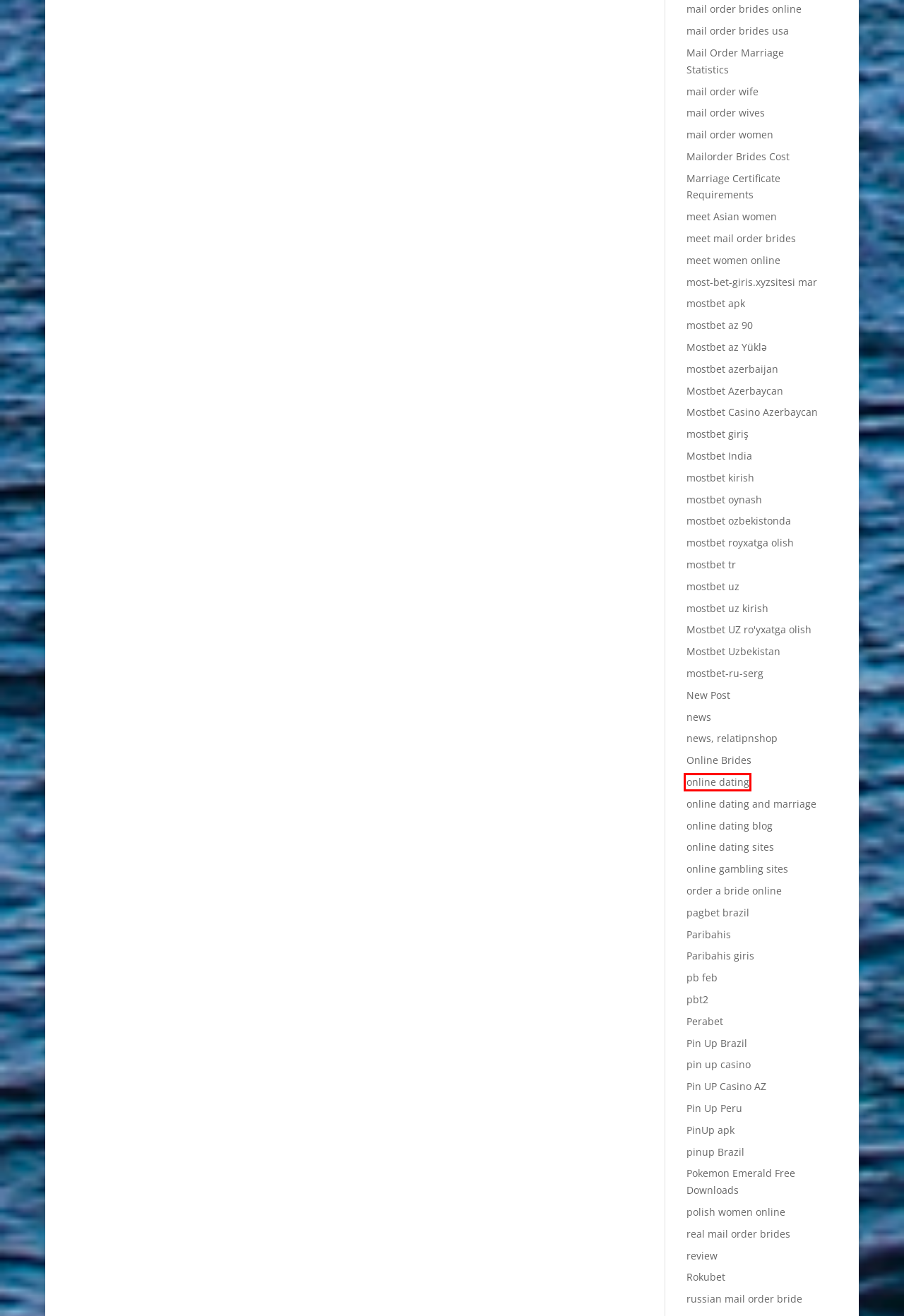Look at the given screenshot of a webpage with a red rectangle bounding box around a UI element. Pick the description that best matches the new webpage after clicking the element highlighted. The descriptions are:
A. Pokemon Emerald Free Downloads | Vejby
B. Mostbet az Yüklə | Vejby
C. meet women online | Vejby
D. online dating and marriage | Vejby
E. online dating | Vejby
F. online dating sites | Vejby
G. mail order wives | Vejby
H. most-bet-giris.xyzsitesi mar | Vejby

E